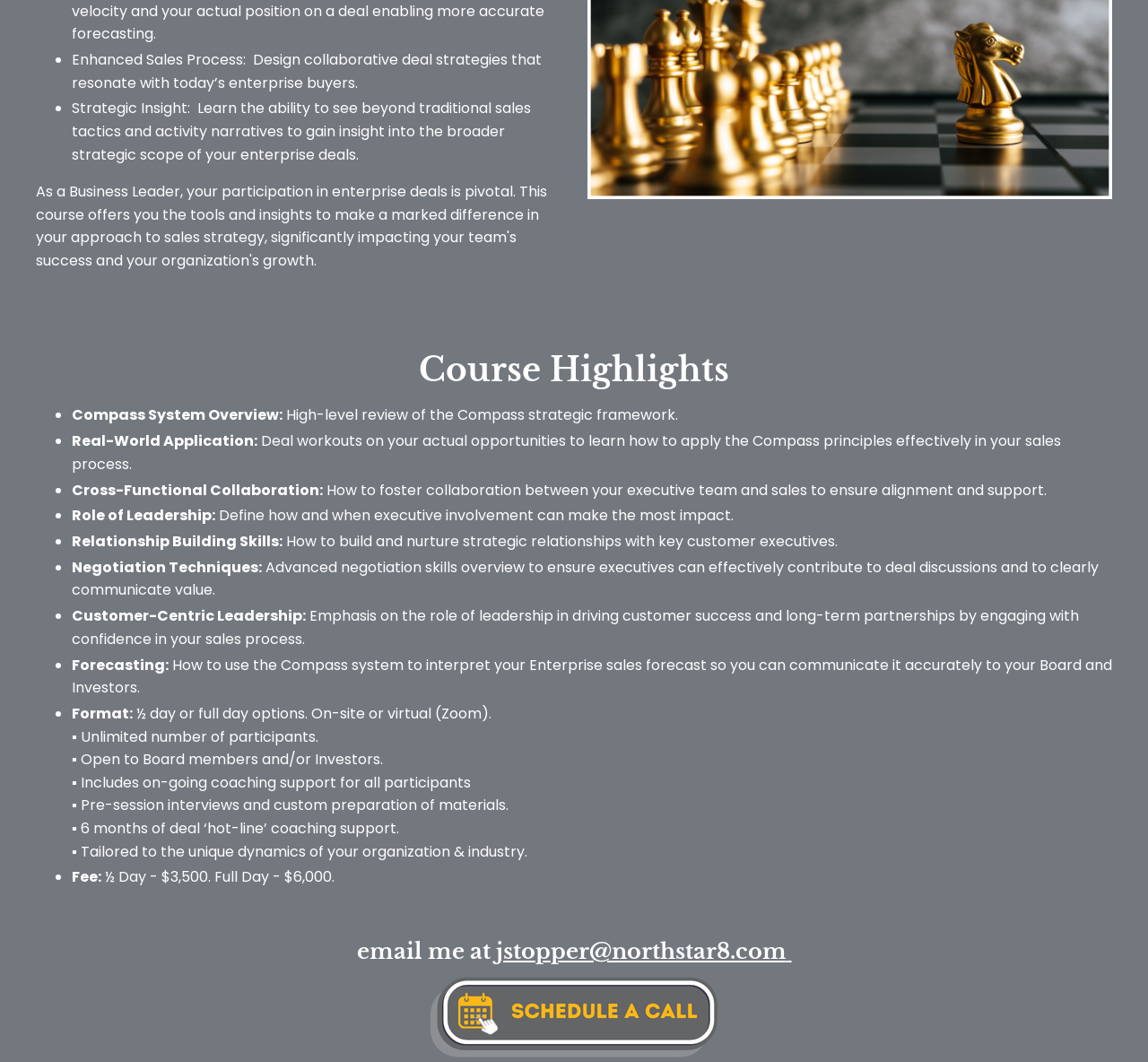Find the bounding box coordinates for the HTML element described as: "jstopper@northstar8.com". The coordinates should consist of four float values between 0 and 1, i.e., [left, top, right, bottom].

[0.432, 0.883, 0.689, 0.908]